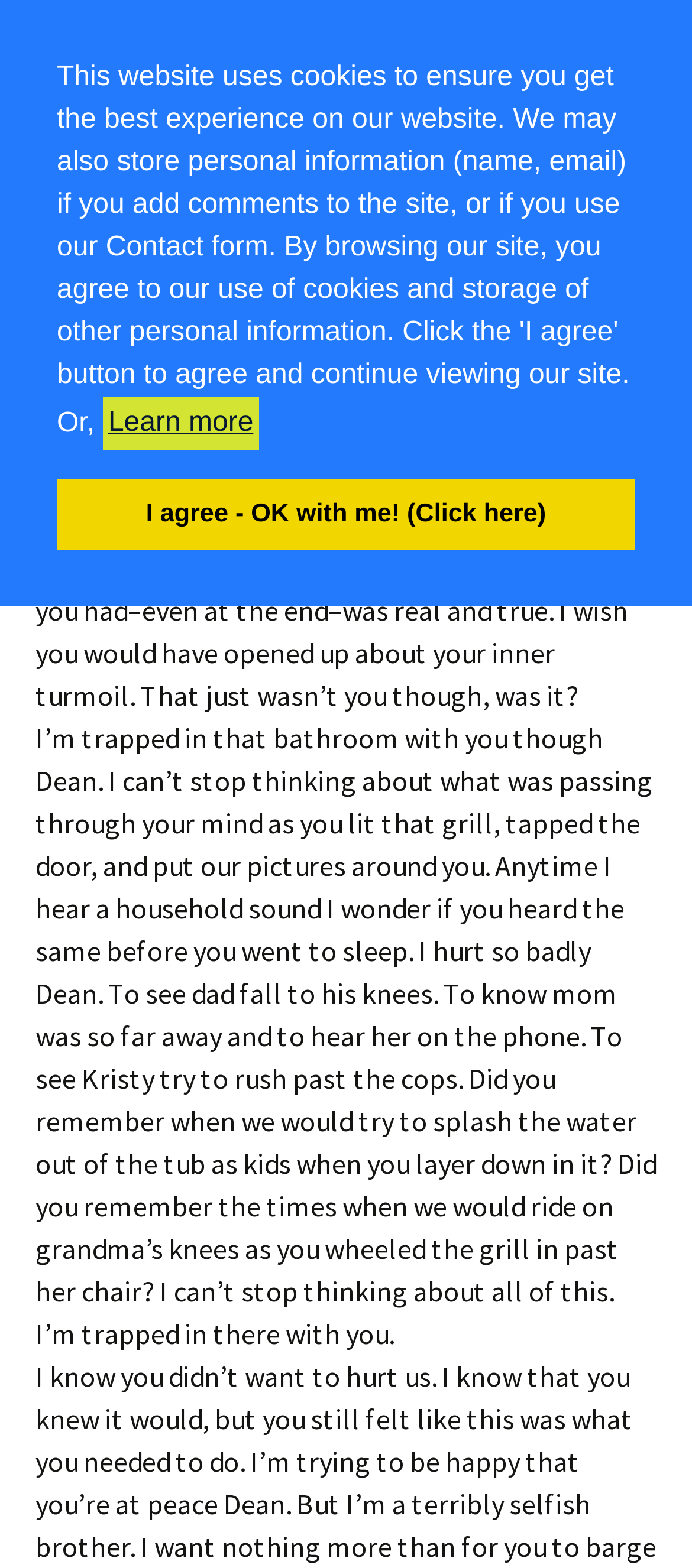Provide the bounding box coordinates of the HTML element this sentence describes: "parent_node: Menu".

[0.0, 0.0, 1.0, 0.02]